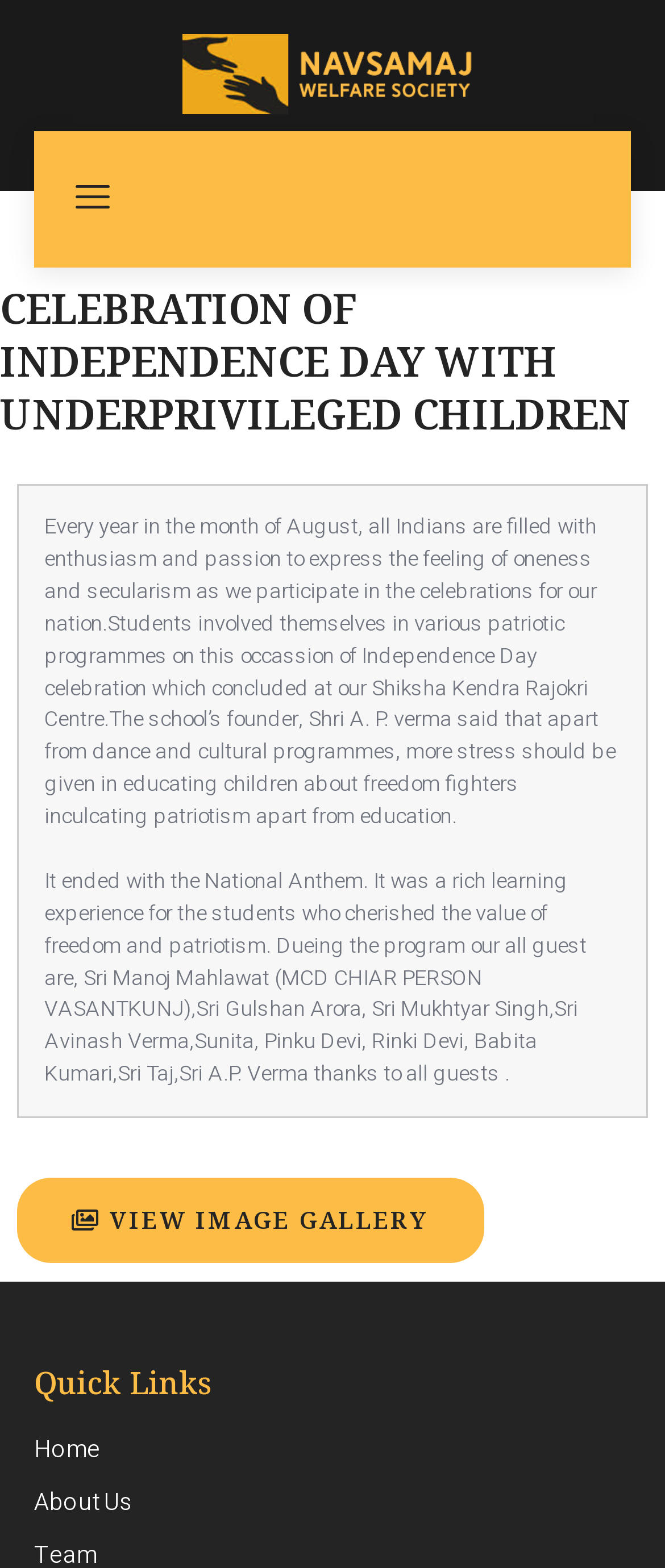Refer to the screenshot and answer the following question in detail:
Who is the founder of the school mentioned?

The paragraph describing the Independence Day celebration mentions that the school's founder, Shri A. P. Verma, emphasized the importance of educating children about freedom fighters and inculcating patriotism.